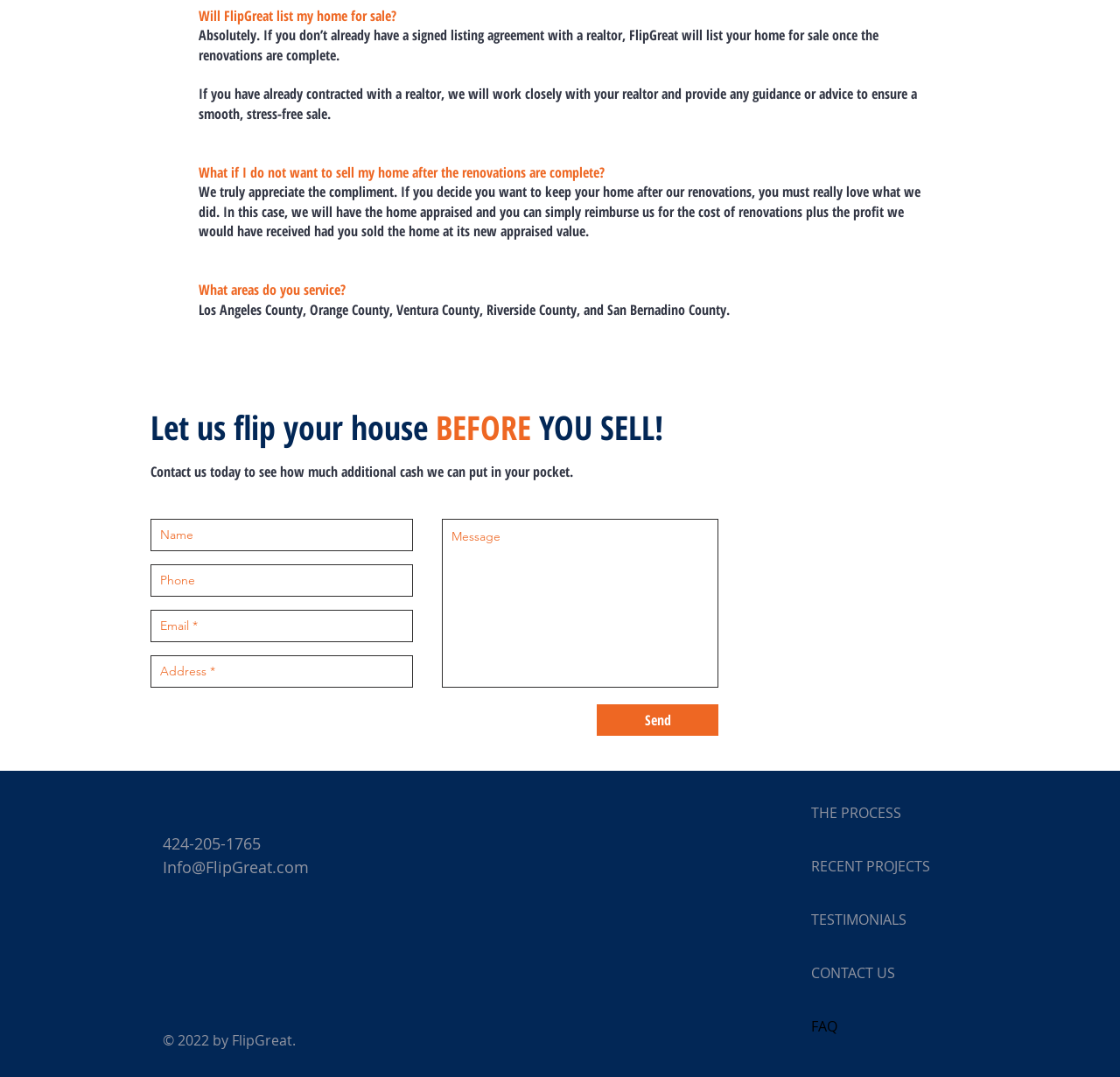Find the bounding box coordinates of the clickable element required to execute the following instruction: "Click the Send button". Provide the coordinates as four float numbers between 0 and 1, i.e., [left, top, right, bottom].

[0.533, 0.654, 0.641, 0.683]